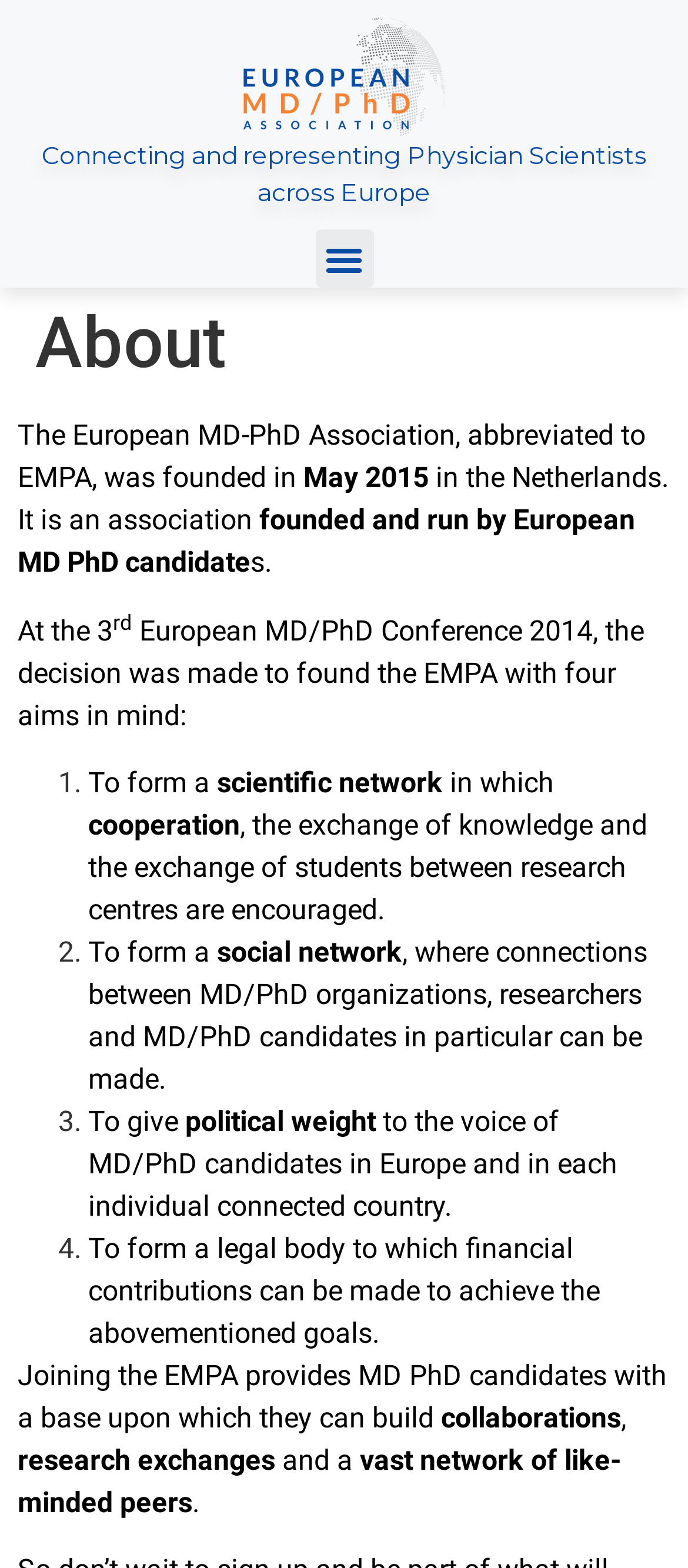Please provide a brief answer to the question using only one word or phrase: 
What is the purpose of joining EMPA?

To build collaborations